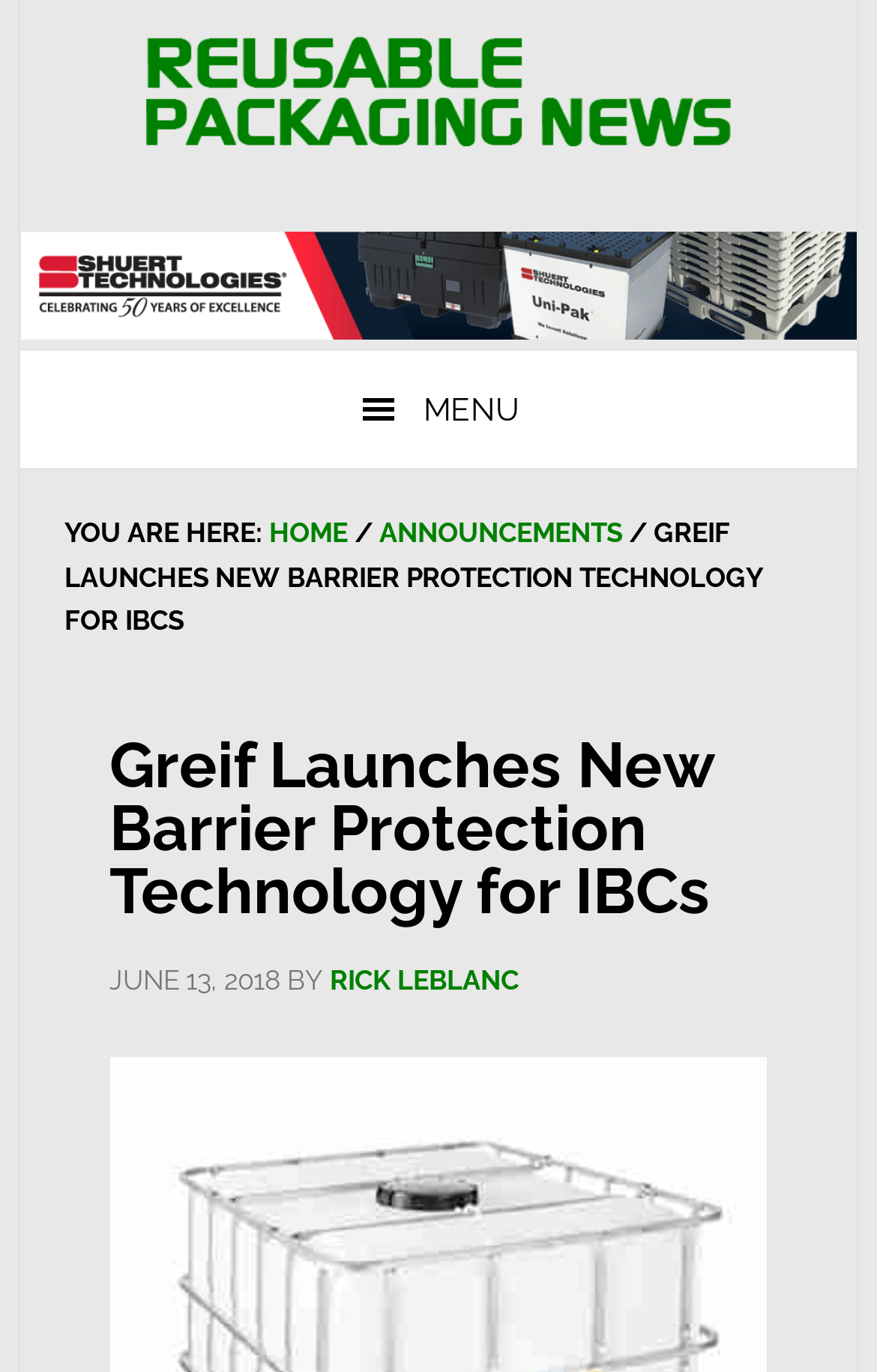What is the date of the article?
Please provide a single word or phrase in response based on the screenshot.

JUNE 13, 2018